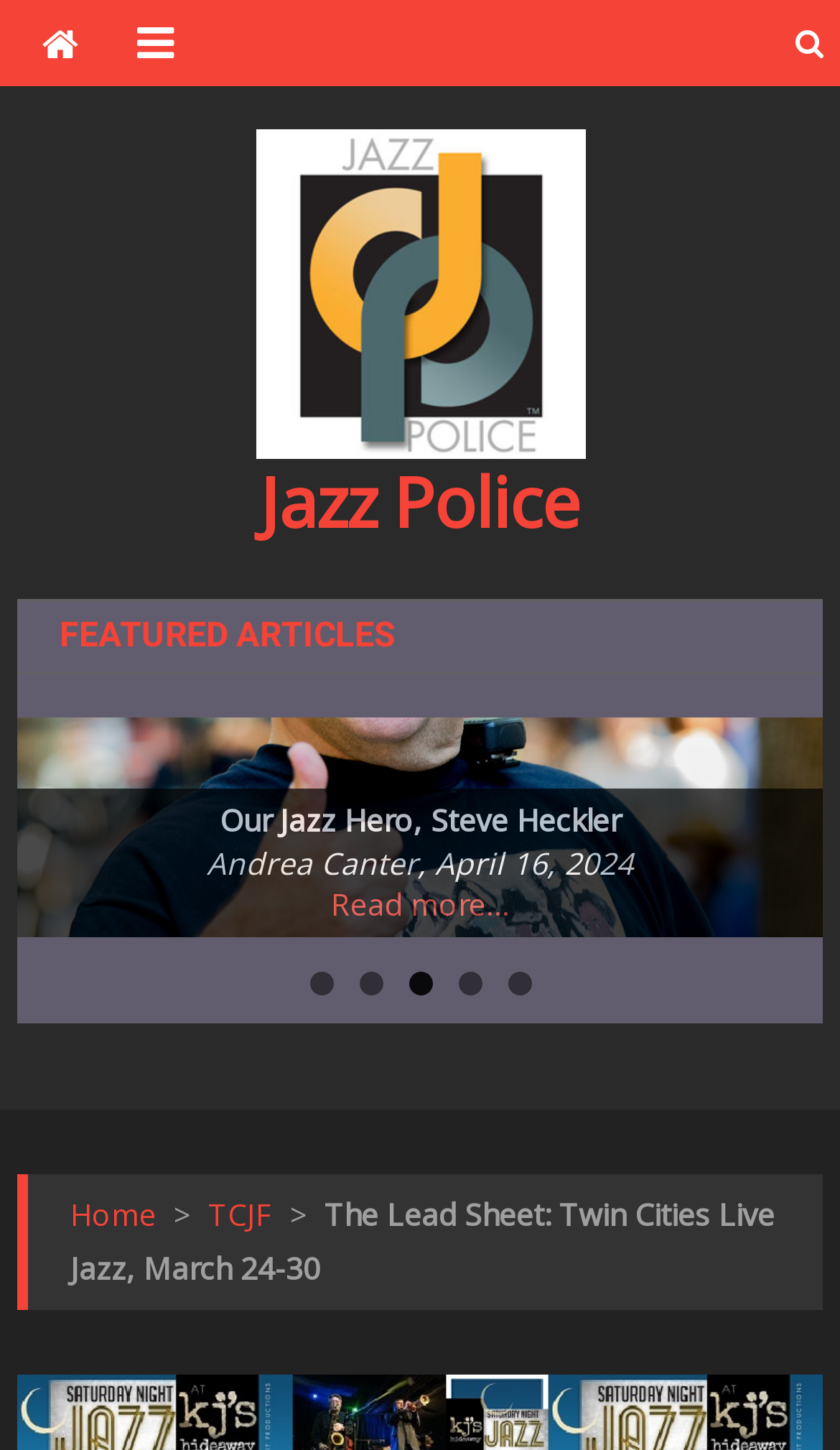Please identify the bounding box coordinates of the area that needs to be clicked to follow this instruction: "Click on the 'Jazz Police' logo".

[0.304, 0.089, 0.696, 0.316]